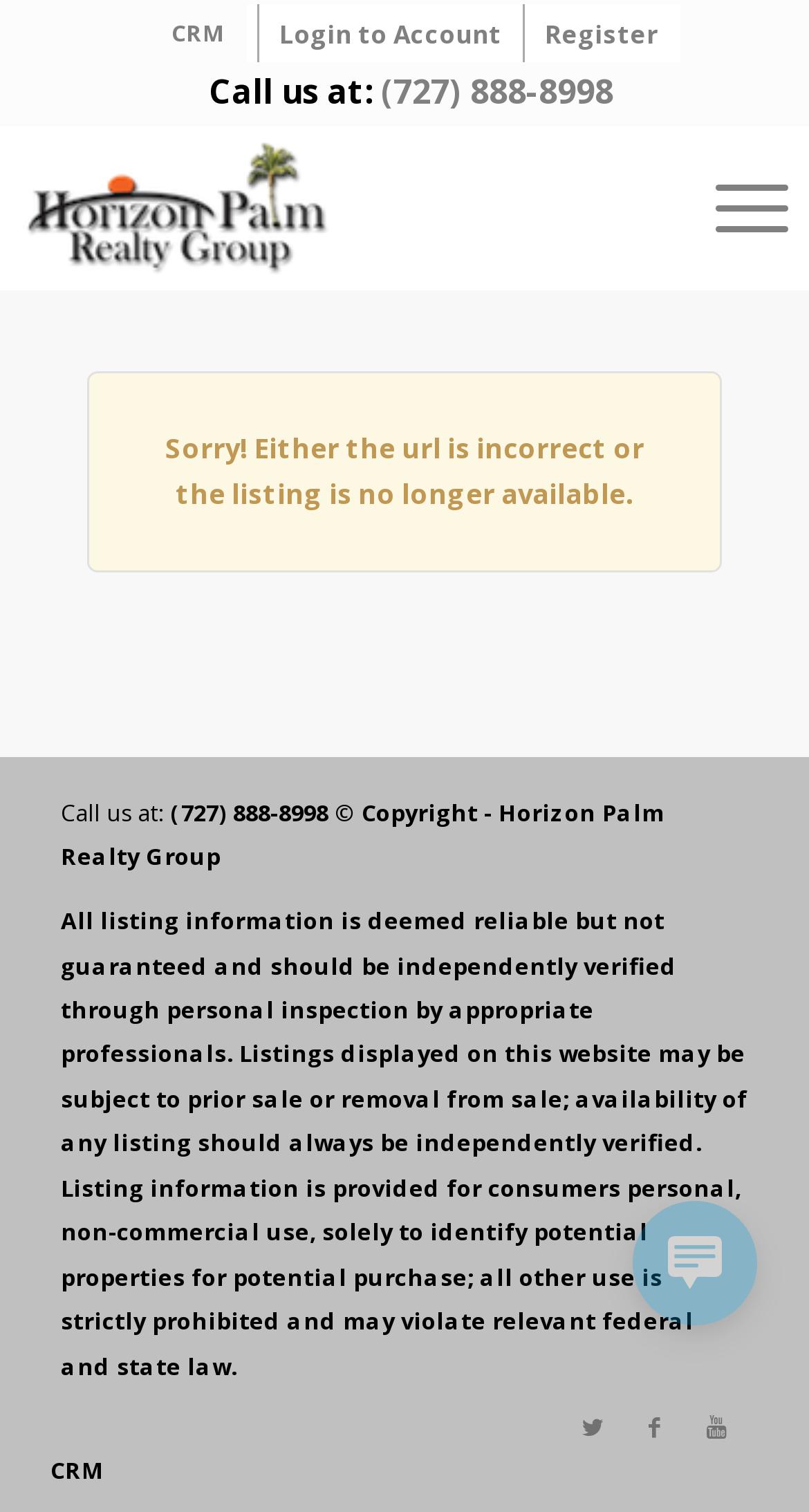What is the phone number to call?
Using the image, elaborate on the answer with as much detail as possible.

I found the phone number by looking at the text next to 'Call us at:' which is '(727) 888-8998'.